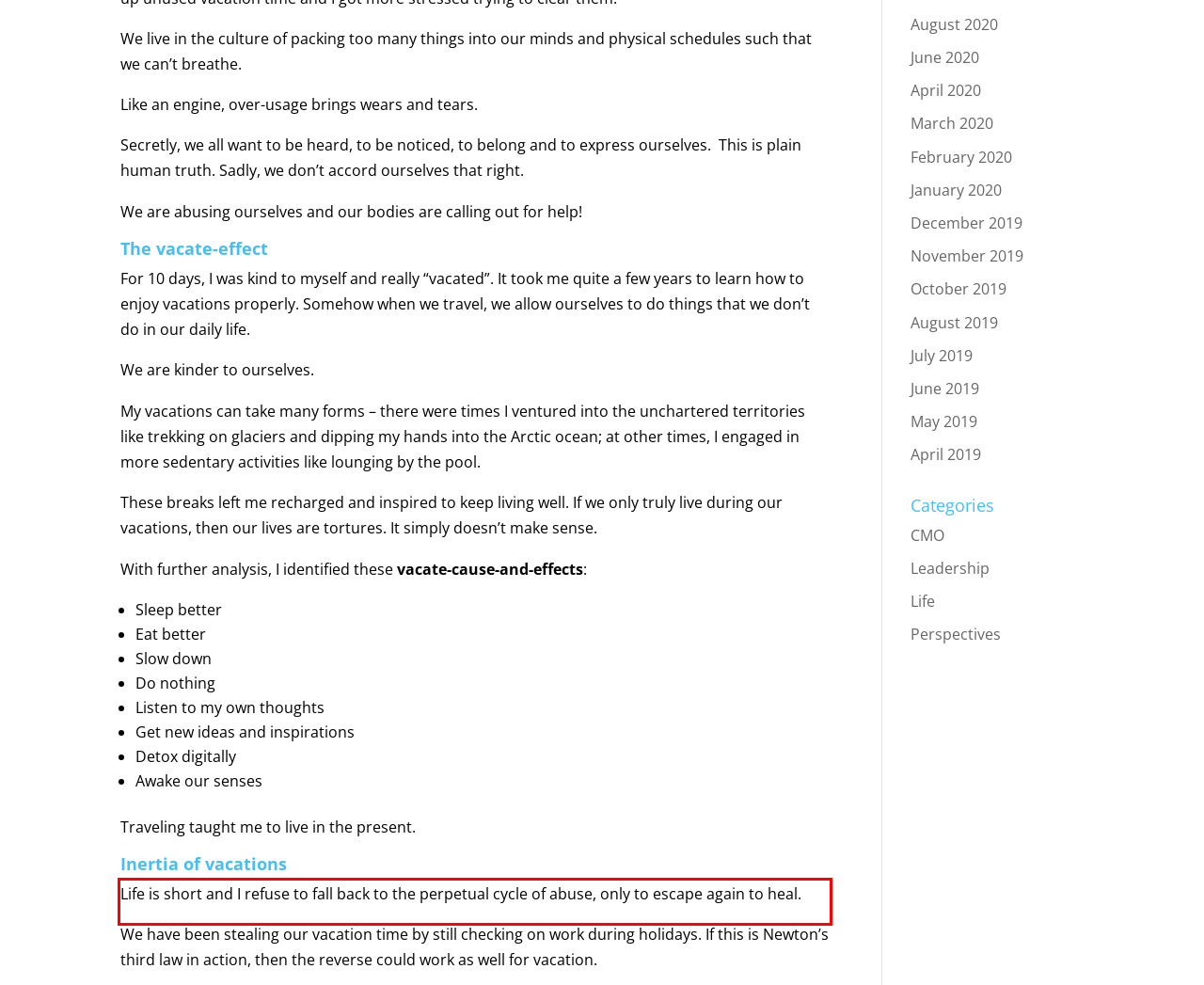Please look at the webpage screenshot and extract the text enclosed by the red bounding box.

Life is short and I refuse to fall back to the perpetual cycle of abuse, only to escape again to heal.